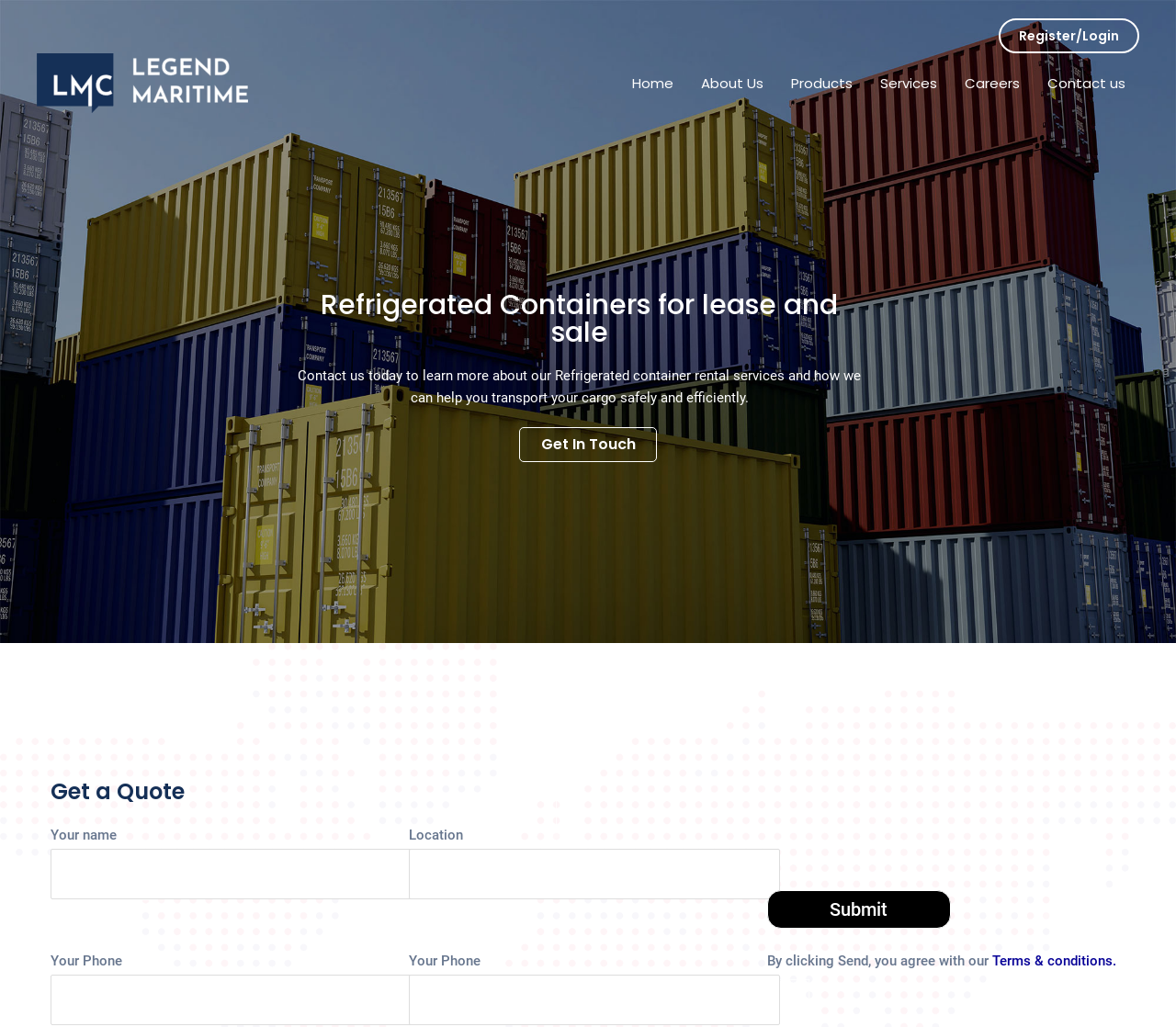What is the purpose of the contact form?
Using the details shown in the screenshot, provide a comprehensive answer to the question.

The purpose of the contact form is to get a quote, as indicated by the heading 'Get a Quote' above the form. The form allows users to input their name, location, and phone number to receive a quote.